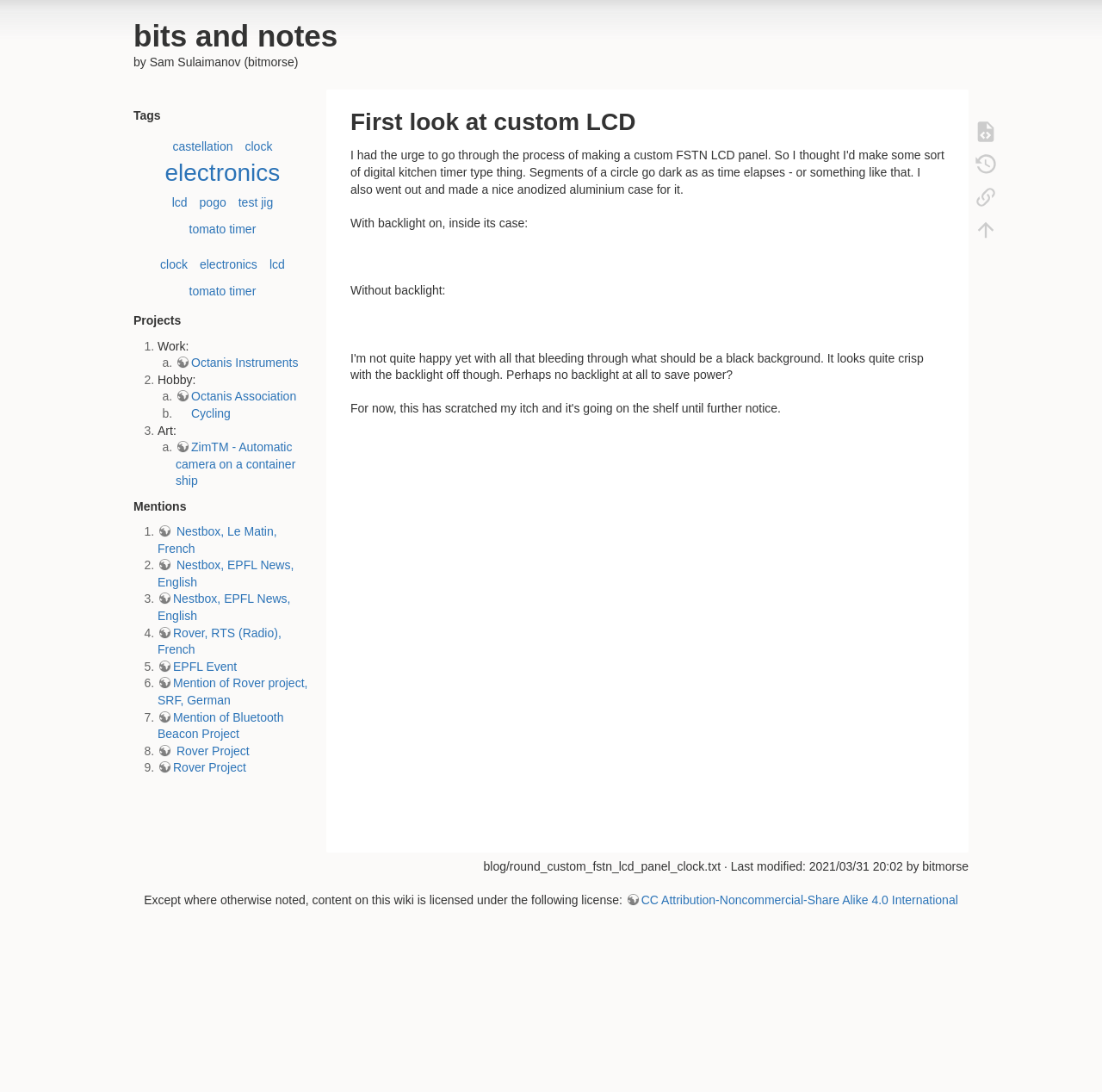Explain the contents of the webpage comprehensively.

This webpage is a blog post titled "round_custom_fstn_lcd_panel_clock [bits and notes]" by Sam Sulaimanov (bitmorse). At the top, there is a heading with the title and a link to the blog. Below the title, there is a brief description of the author.

The main content of the page is divided into several sections. The first section is a list of tags, including "castellation", "clock", "electronics", and others. Each tag is a link.

The next section is titled "Projects" and contains a list of three items, each with a number and a brief description. The first item is "Work:", which links to "Octanis Instruments". The second item is "Hobby:", which links to "Octanis Association" and "Cycling". The third item is "Art:", which links to "ZimTM - Automatic camera on a container ship".

Below the projects section, there is a section titled "Mentions" with a list of nine items, each with a number and a link to a mention of the author's work in various news articles and websites.

On the right side of the page, there is a section with a heading "First look at custom LCD". Below the heading, there are two paragraphs of text describing the custom LCD panel clock, accompanied by two images.

At the bottom of the page, there is a section with links to show the page source, old revisions, backlinks, and back to top. Each link has an associated image. Finally, there is a statement about the licensing of the content on the wiki.